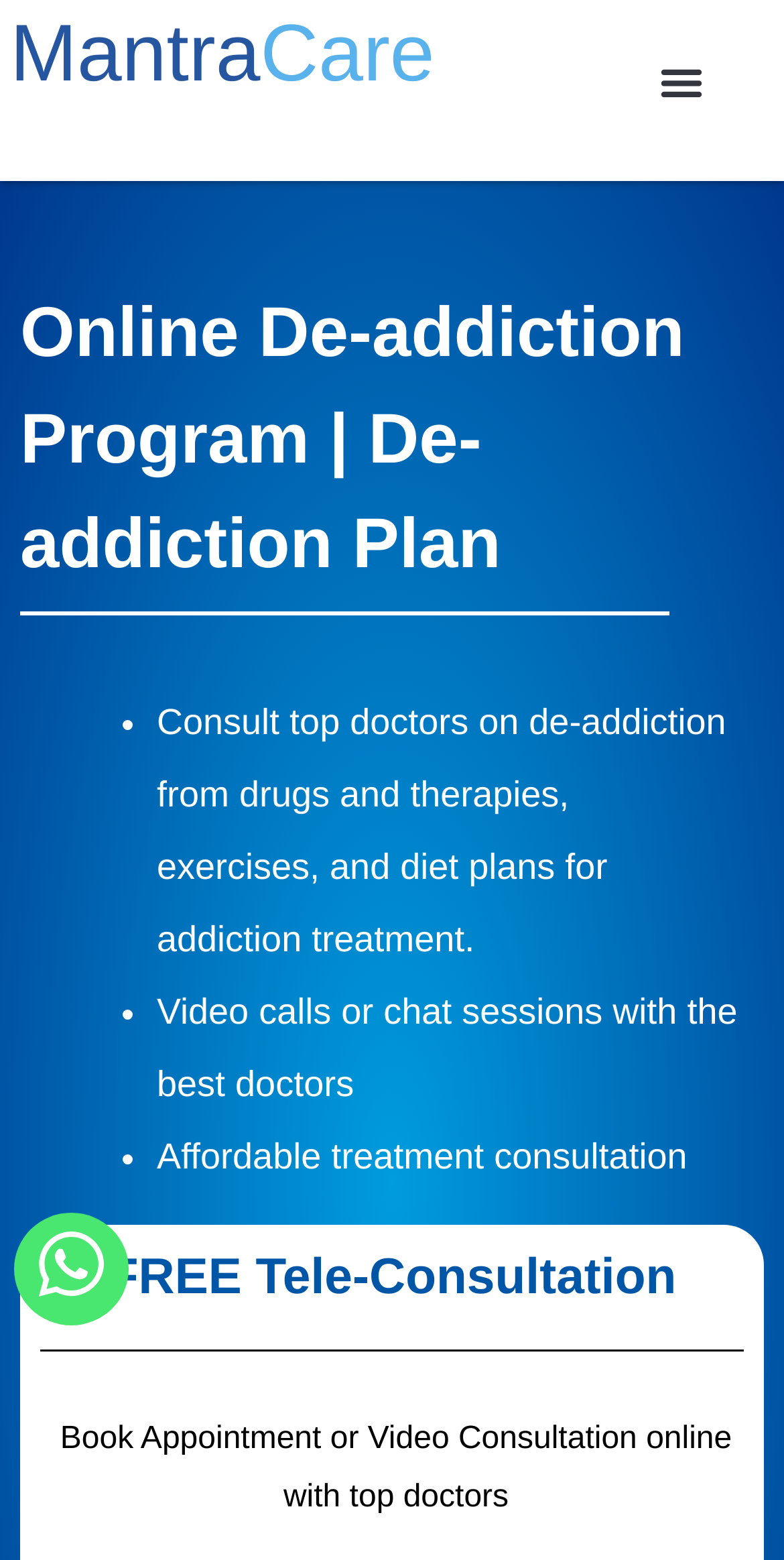Your task is to extract the text of the main heading from the webpage.

Online De-addiction Program | De-addiction Plan